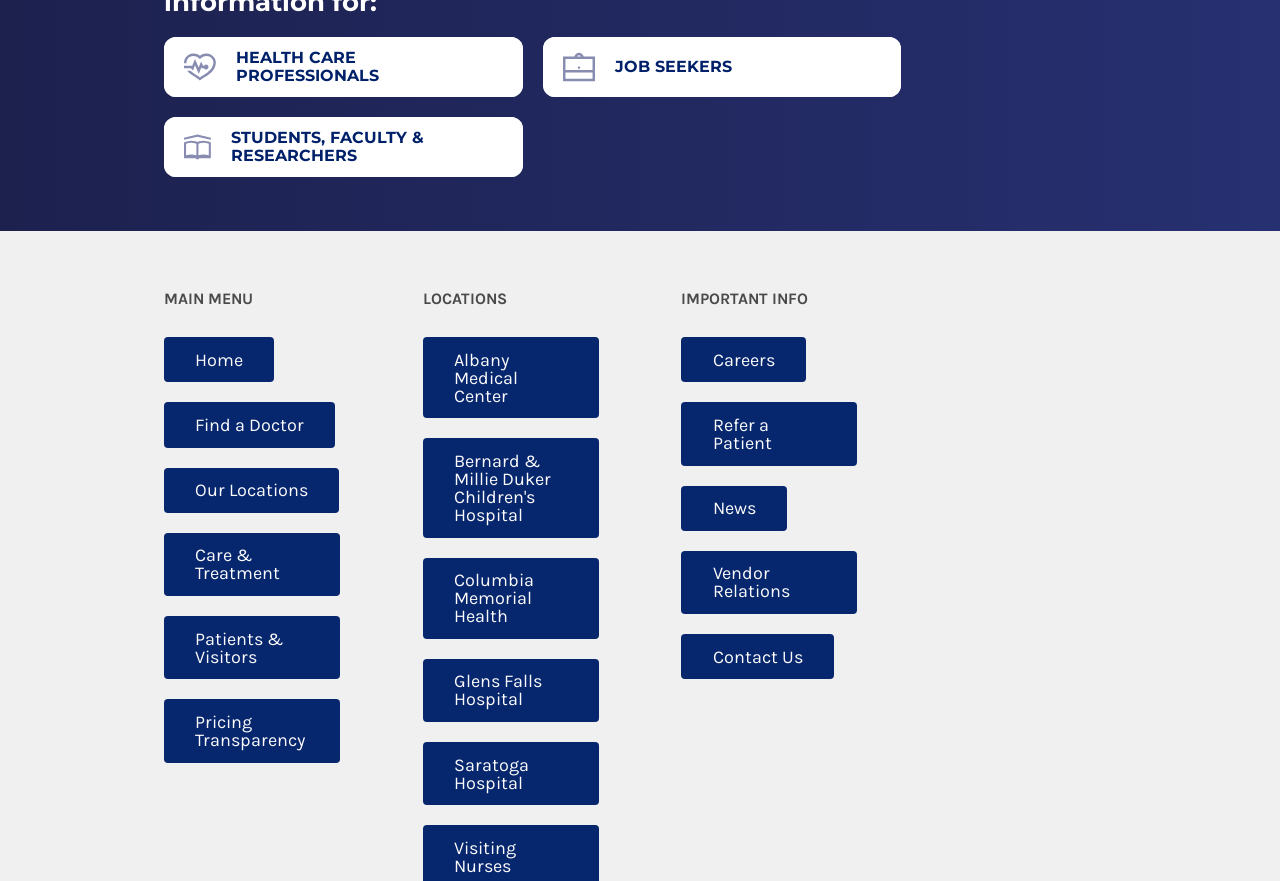Determine the bounding box coordinates for the UI element described. Format the coordinates as (top-left x, top-left y, bottom-right x, bottom-right y) and ensure all values are between 0 and 1. Element description: Notice of Privacy Practices

[0.128, 0.917, 0.295, 0.942]